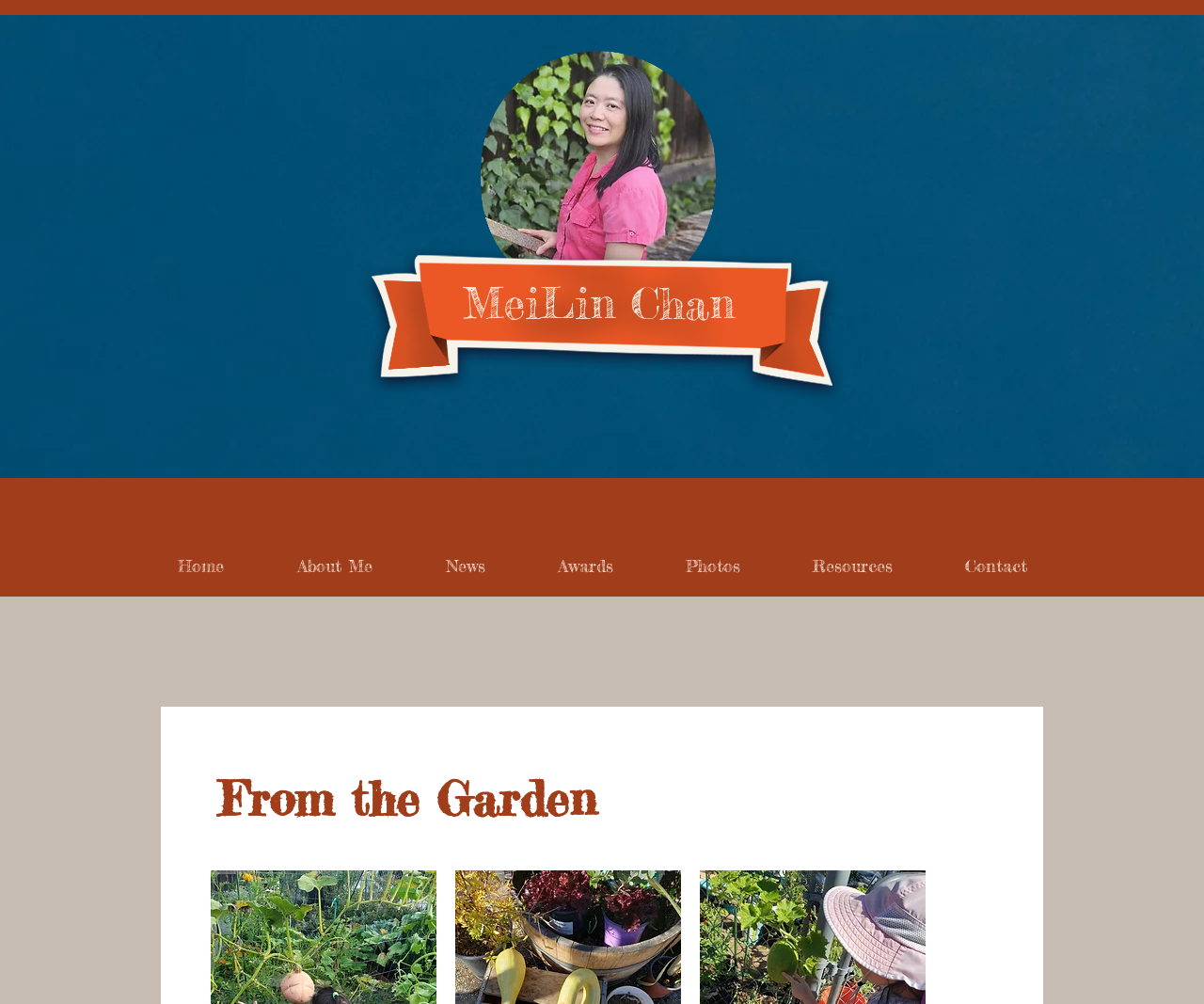What is the name of the person on the webpage?
Answer the question with as much detail as you can, using the image as a reference.

I determined the answer by looking at the heading element with the text 'MeiLin Chan' which is a prominent element on the webpage, indicating that it is the name of the person associated with the webpage.